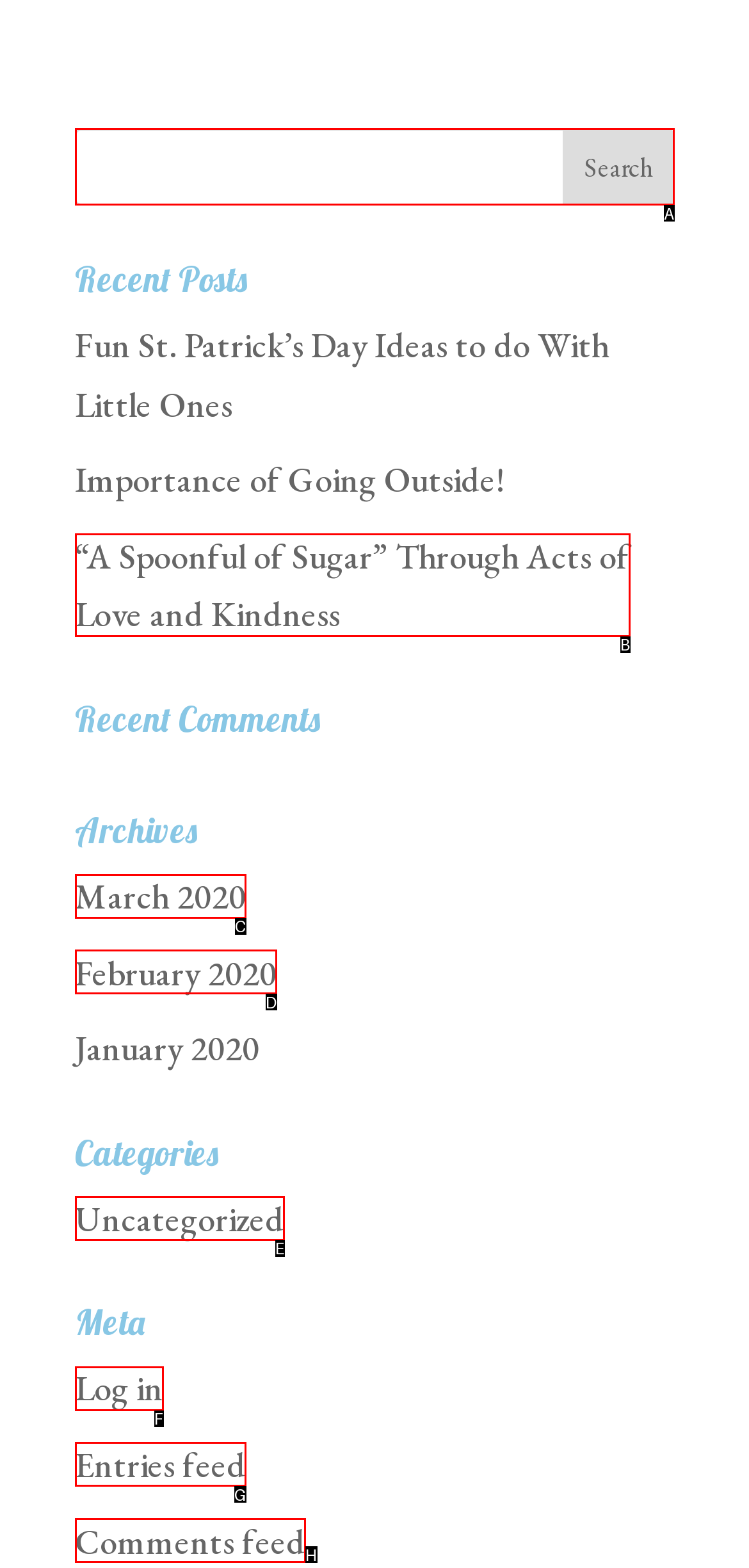Determine which HTML element to click on in order to complete the action: search for something.
Reply with the letter of the selected option.

A